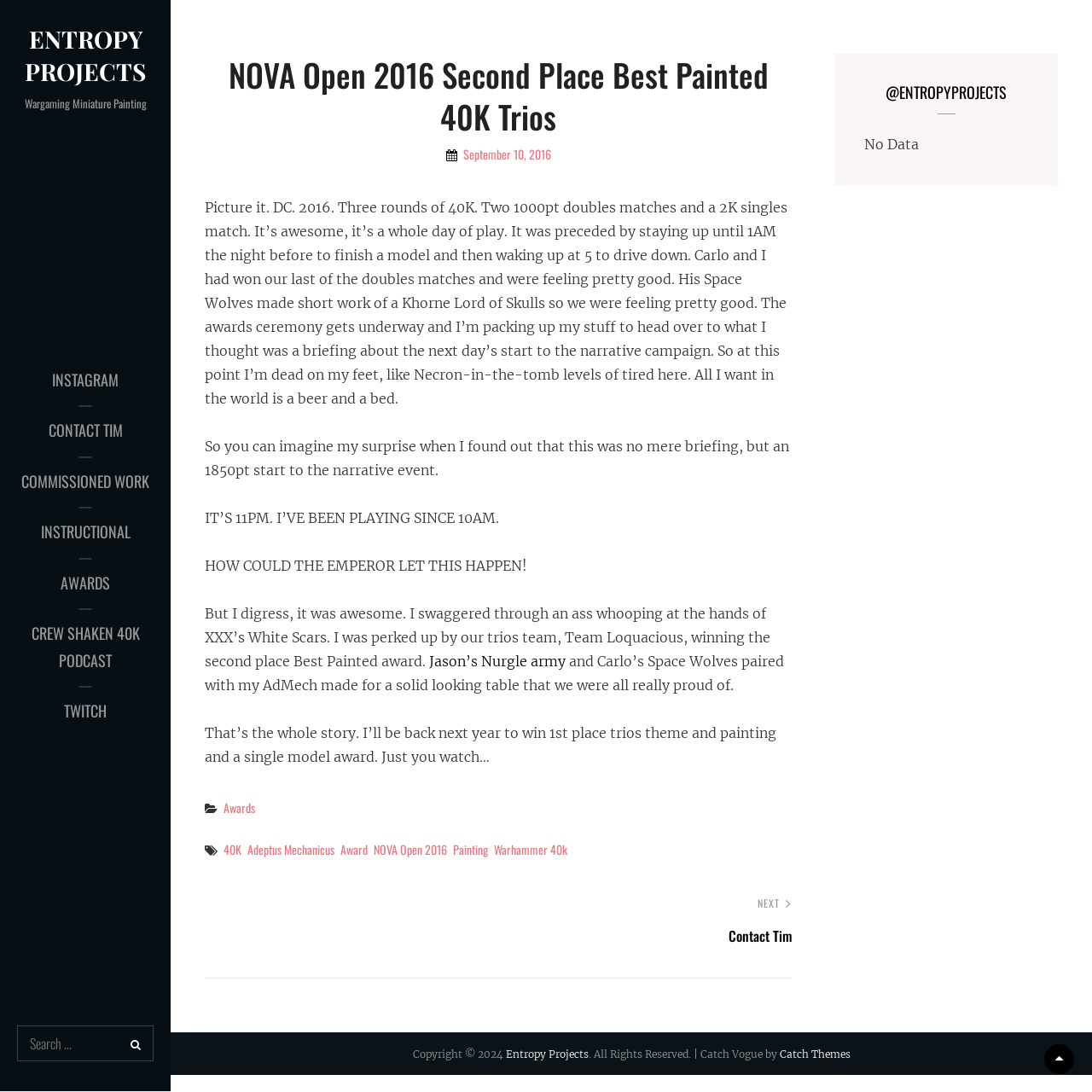What is the name of the podcast mentioned in the webpage?
Using the image provided, answer with just one word or phrase.

Crew Shaken 40K Podcast